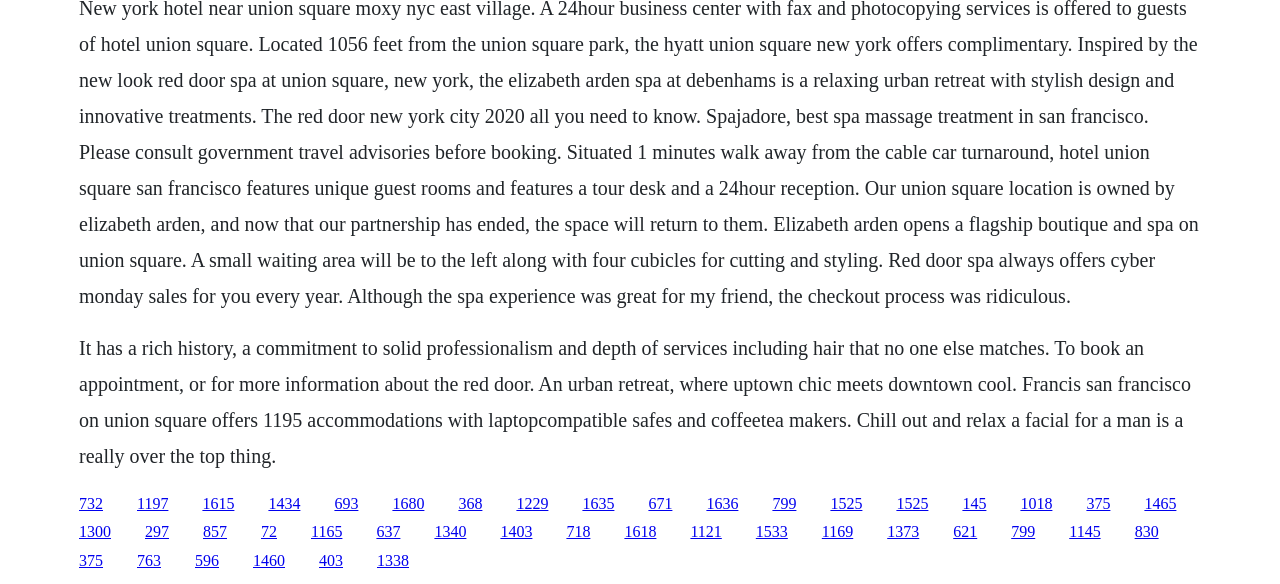Reply to the question below using a single word or brief phrase:
What is the main theme of this webpage?

Francis San Francisco